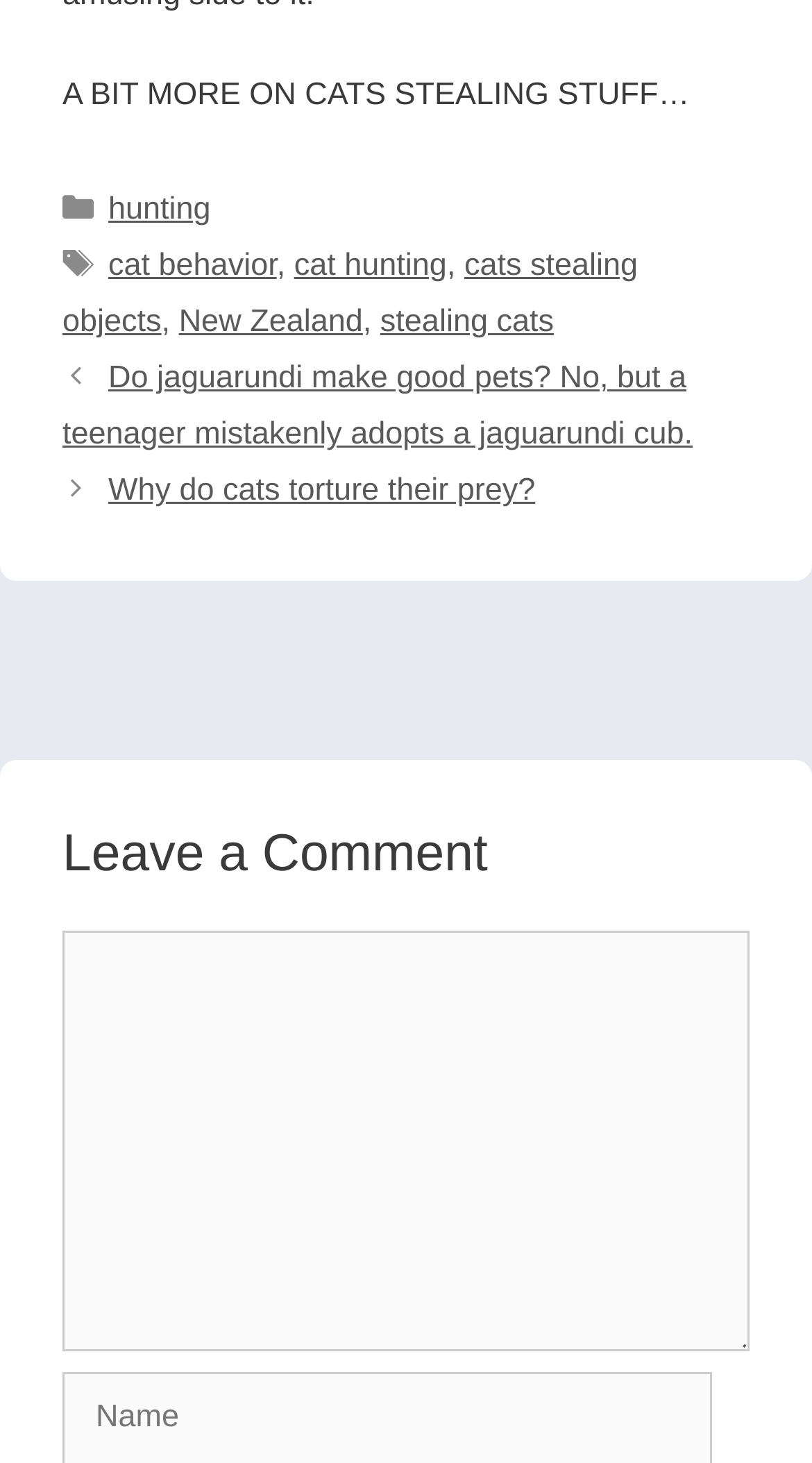Reply to the question below using a single word or brief phrase:
How many tags are associated with the article?

5